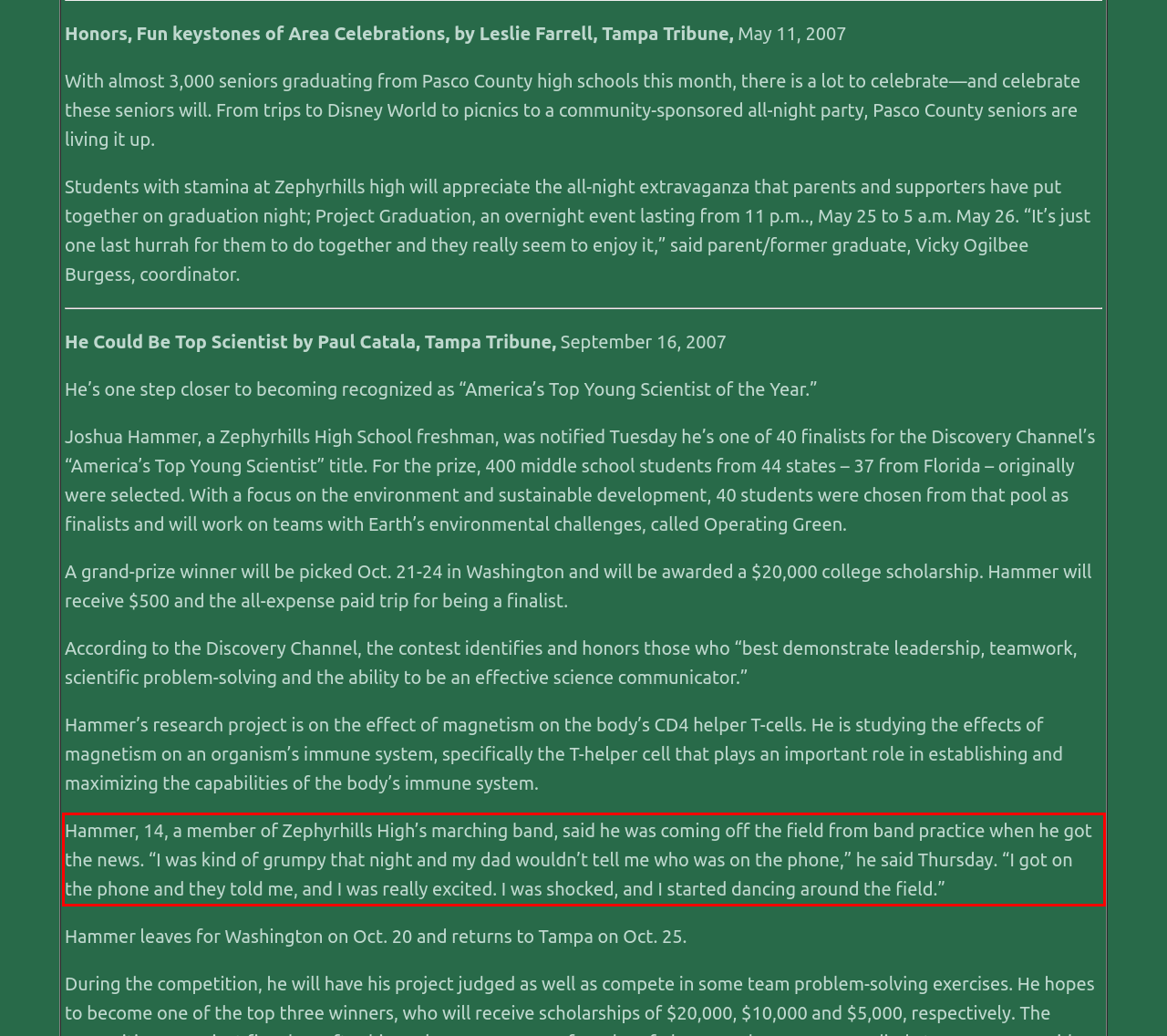There is a screenshot of a webpage with a red bounding box around a UI element. Please use OCR to extract the text within the red bounding box.

Hammer, 14, a member of Zephyrhills High’s marching band, said he was coming off the field from band practice when he got the news. “I was kind of grumpy that night and my dad wouldn’t tell me who was on the phone,” he said Thursday. “I got on the phone and they told me, and I was really excited. I was shocked, and I started dancing around the field.”